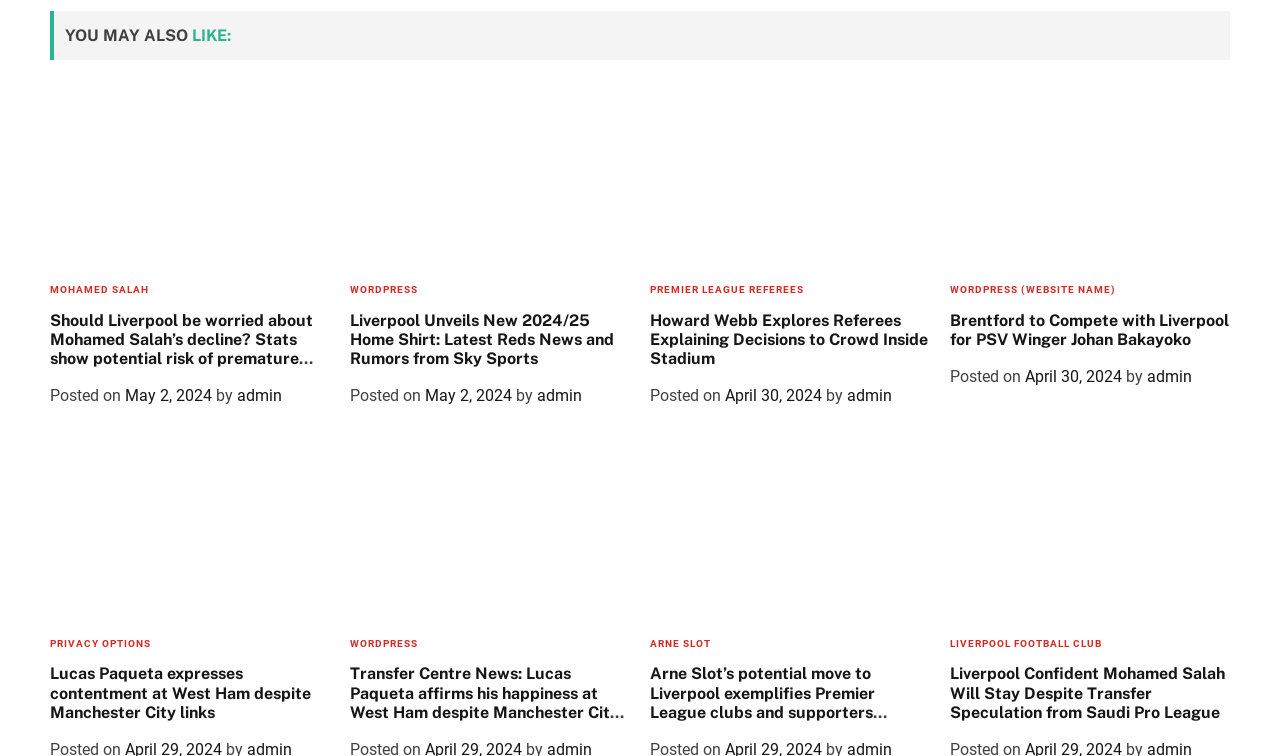Please provide a one-word or phrase answer to the question: 
What is the name of the website?

WORDPRESS